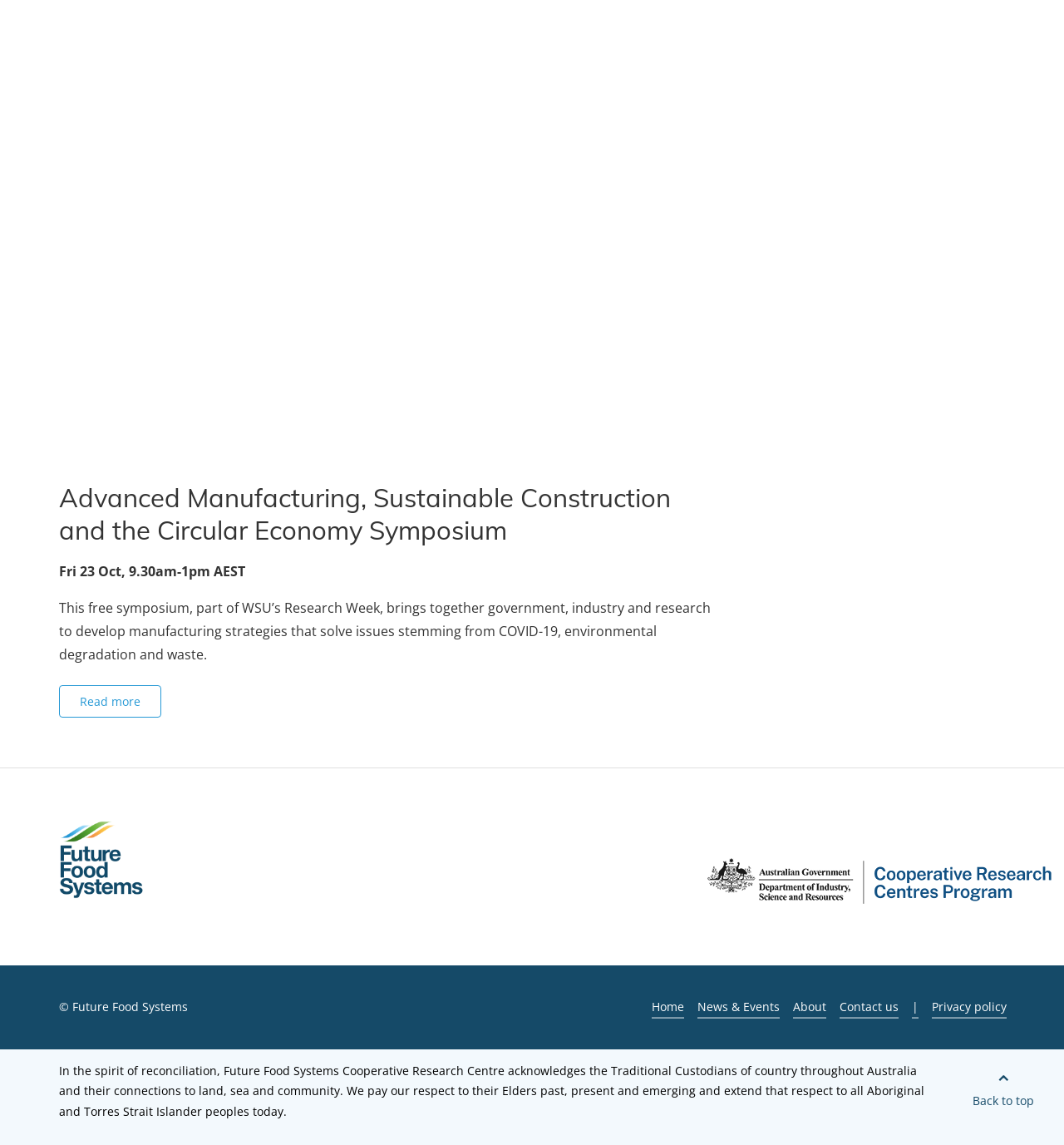Locate the bounding box coordinates for the element described below: "News & Events". The coordinates must be four float values between 0 and 1, formatted as [left, top, right, bottom].

[0.655, 0.871, 0.733, 0.889]